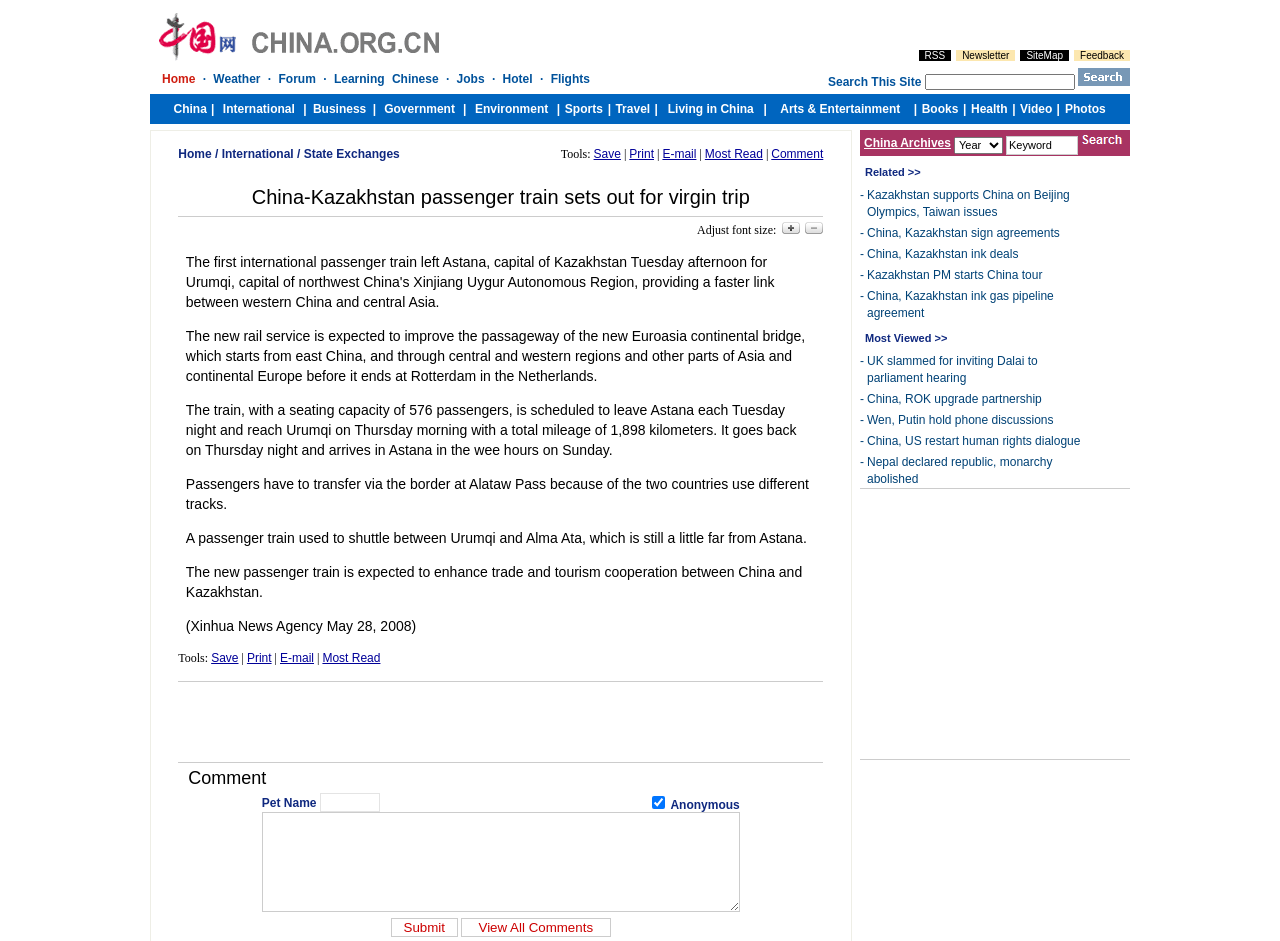What is the purpose of the new passenger train?
Examine the image closely and answer the question with as much detail as possible.

The answer can be found in the last paragraph of the article, which states that the new passenger train is expected to enhance trade and tourism cooperation between China and Kazakhstan.